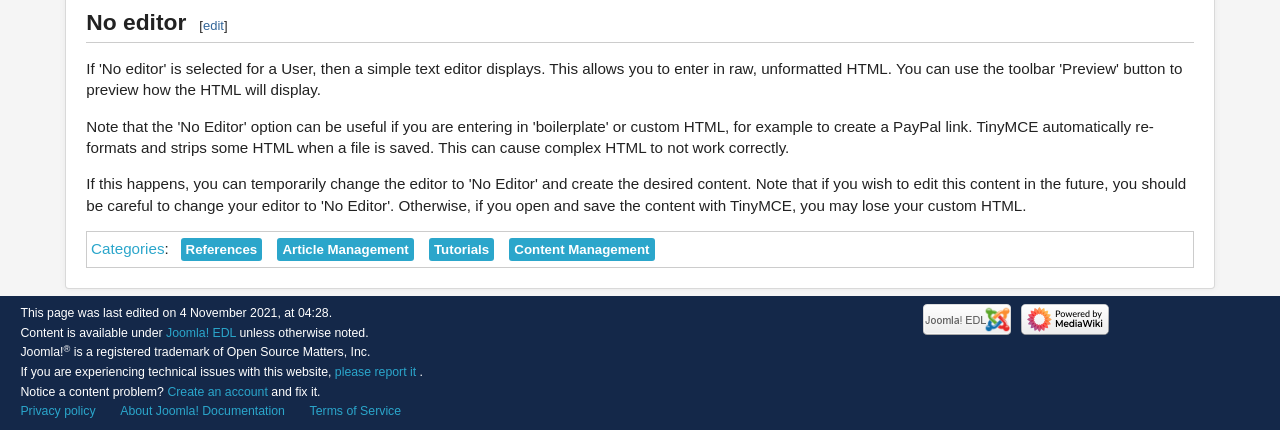What are the categories available on this website?
Analyze the image and deliver a detailed answer to the question.

The page has a link to 'Categories', but it does not specify what categories are available on the website.